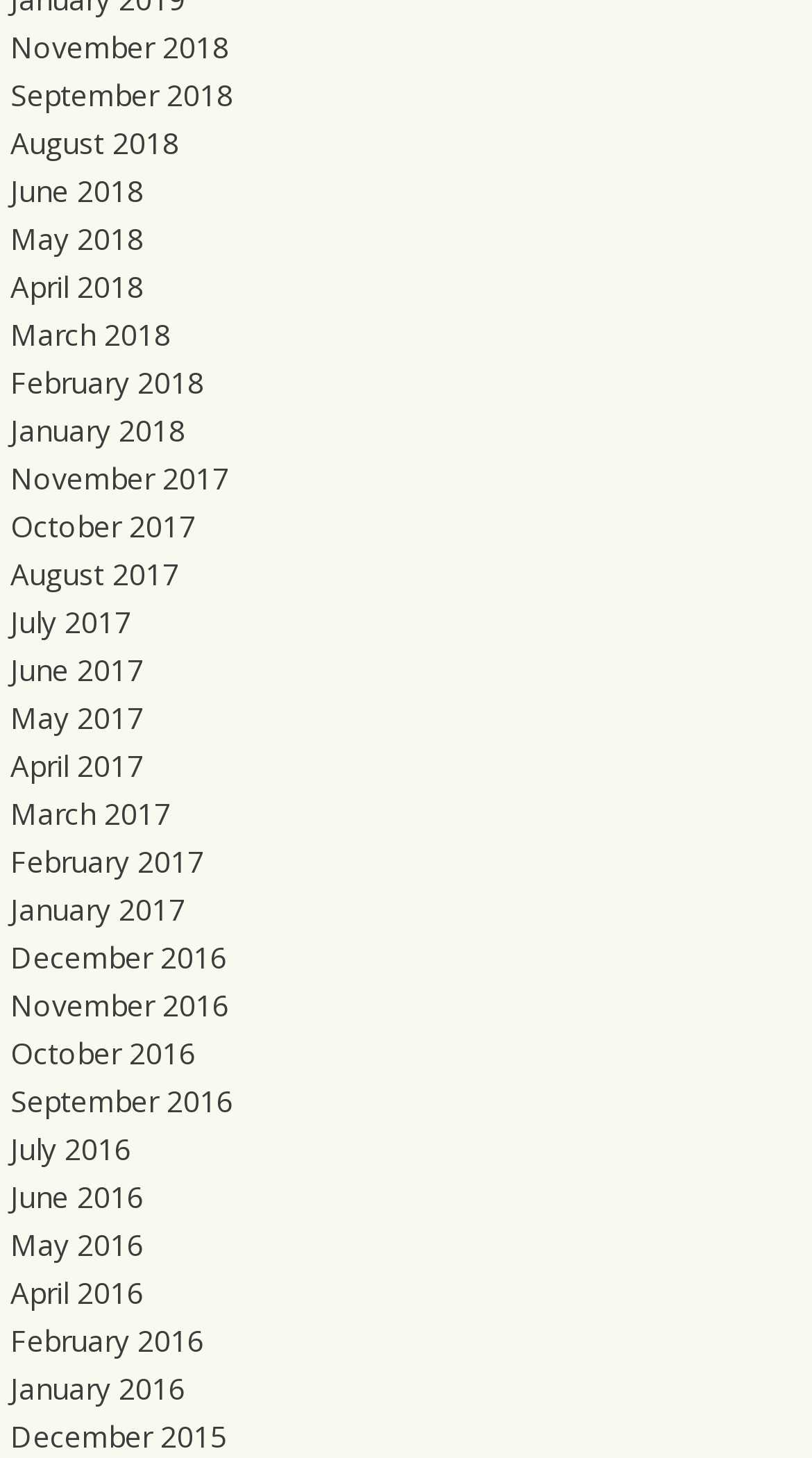Pinpoint the bounding box coordinates of the area that must be clicked to complete this instruction: "View May 2016".

[0.013, 0.84, 0.177, 0.867]